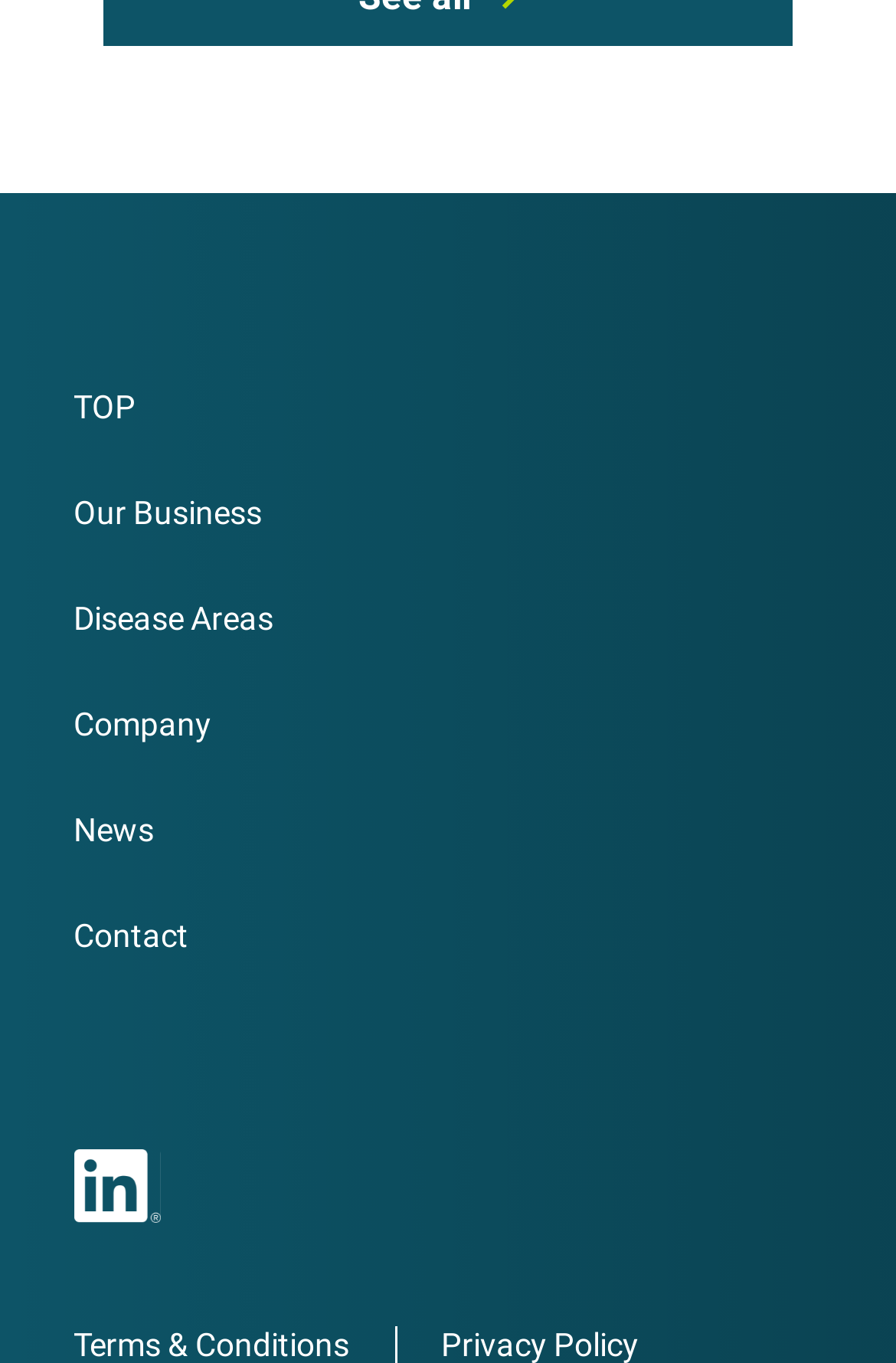Identify the bounding box coordinates of the section to be clicked to complete the task described by the following instruction: "check News". The coordinates should be four float numbers between 0 and 1, formatted as [left, top, right, bottom].

[0.082, 0.595, 0.172, 0.622]